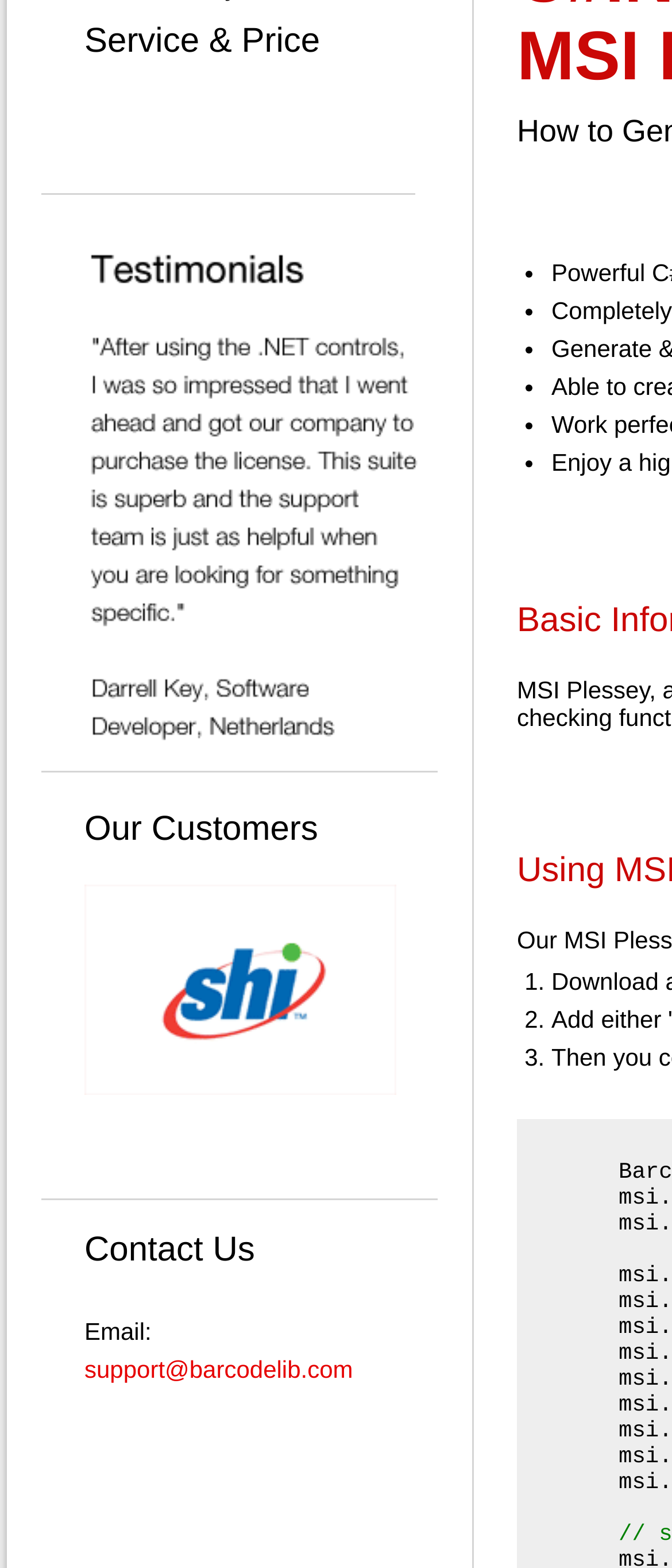Please provide the bounding box coordinate of the region that matches the element description: support@barcodelib.com. Coordinates should be in the format (top-left x, top-left y, bottom-right x, bottom-right y) and all values should be between 0 and 1.

[0.126, 0.864, 0.525, 0.882]